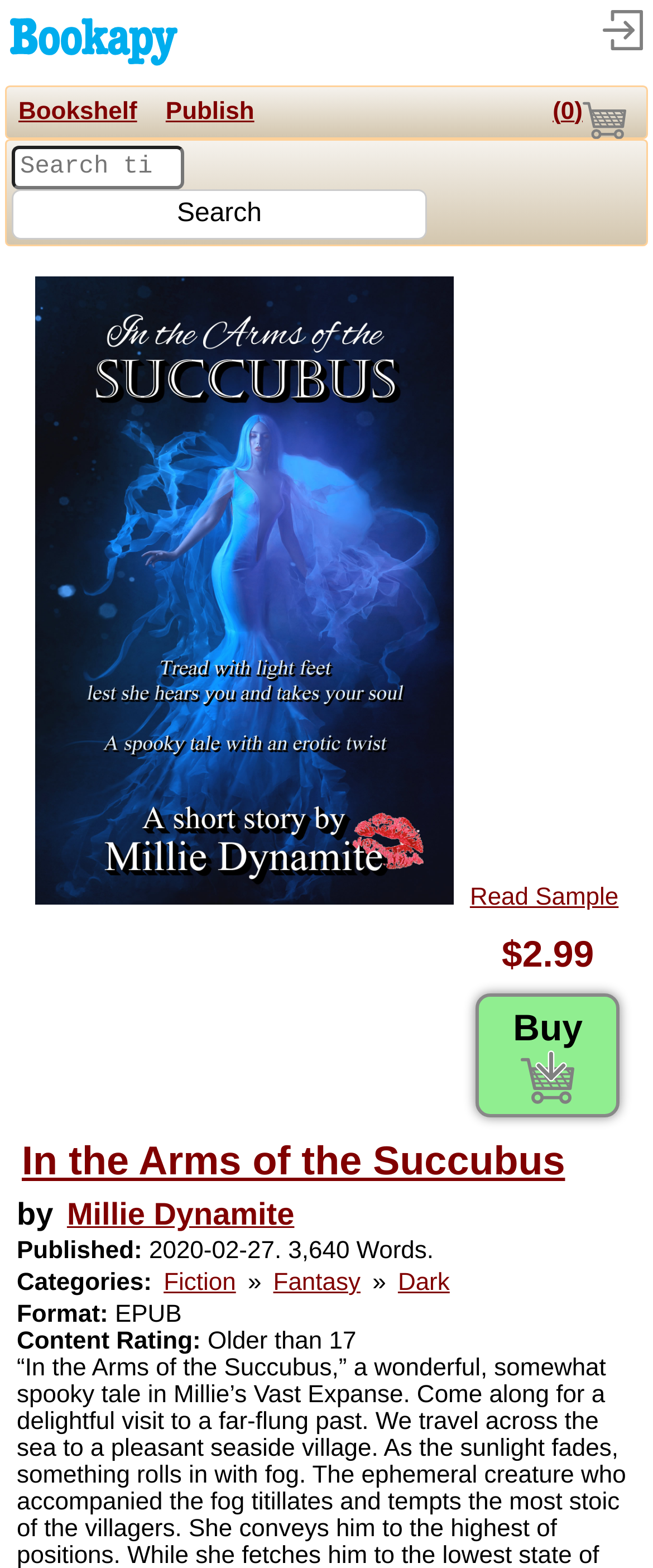Determine the bounding box coordinates of the clickable element necessary to fulfill the instruction: "view book cover". Provide the coordinates as four float numbers within the 0 to 1 range, i.e., [left, top, right, bottom].

[0.045, 0.173, 0.701, 0.584]